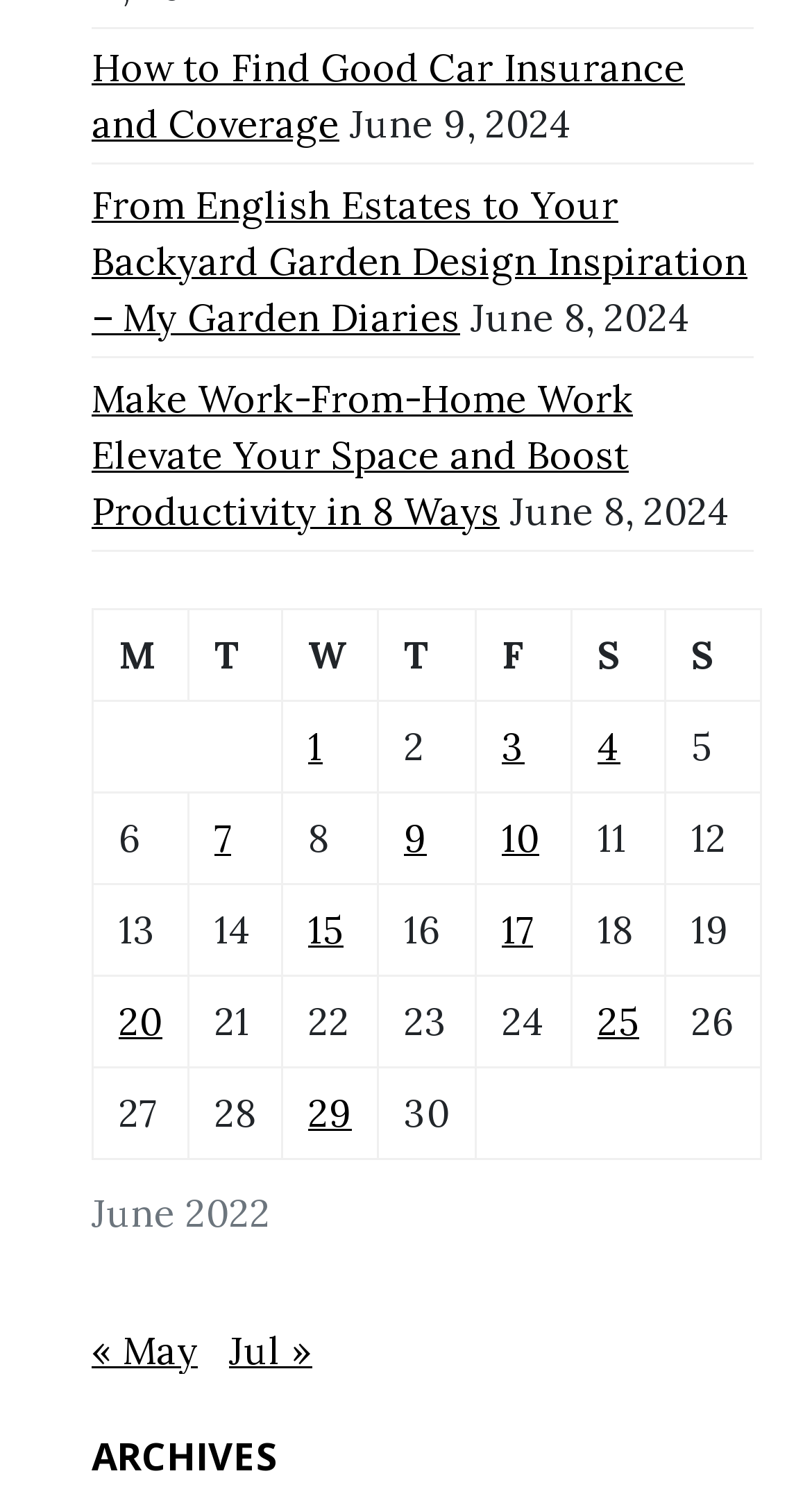Provide the bounding box coordinates of the HTML element this sentence describes: "« May". The bounding box coordinates consist of four float numbers between 0 and 1, i.e., [left, top, right, bottom].

[0.113, 0.883, 0.244, 0.915]